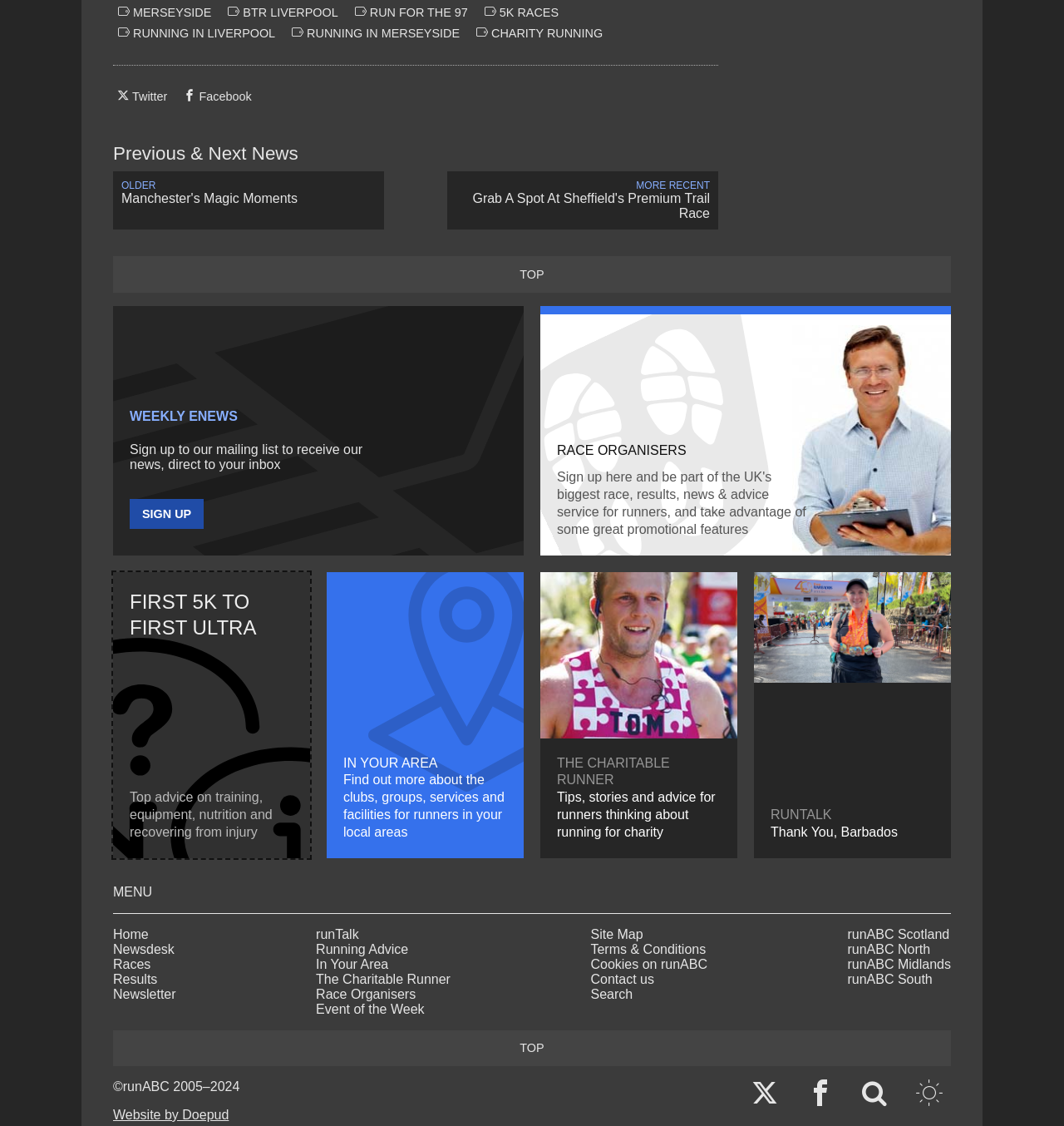Find the bounding box coordinates of the element to click in order to complete the given instruction: "Follow runABC on Twitter."

[0.106, 0.076, 0.161, 0.095]